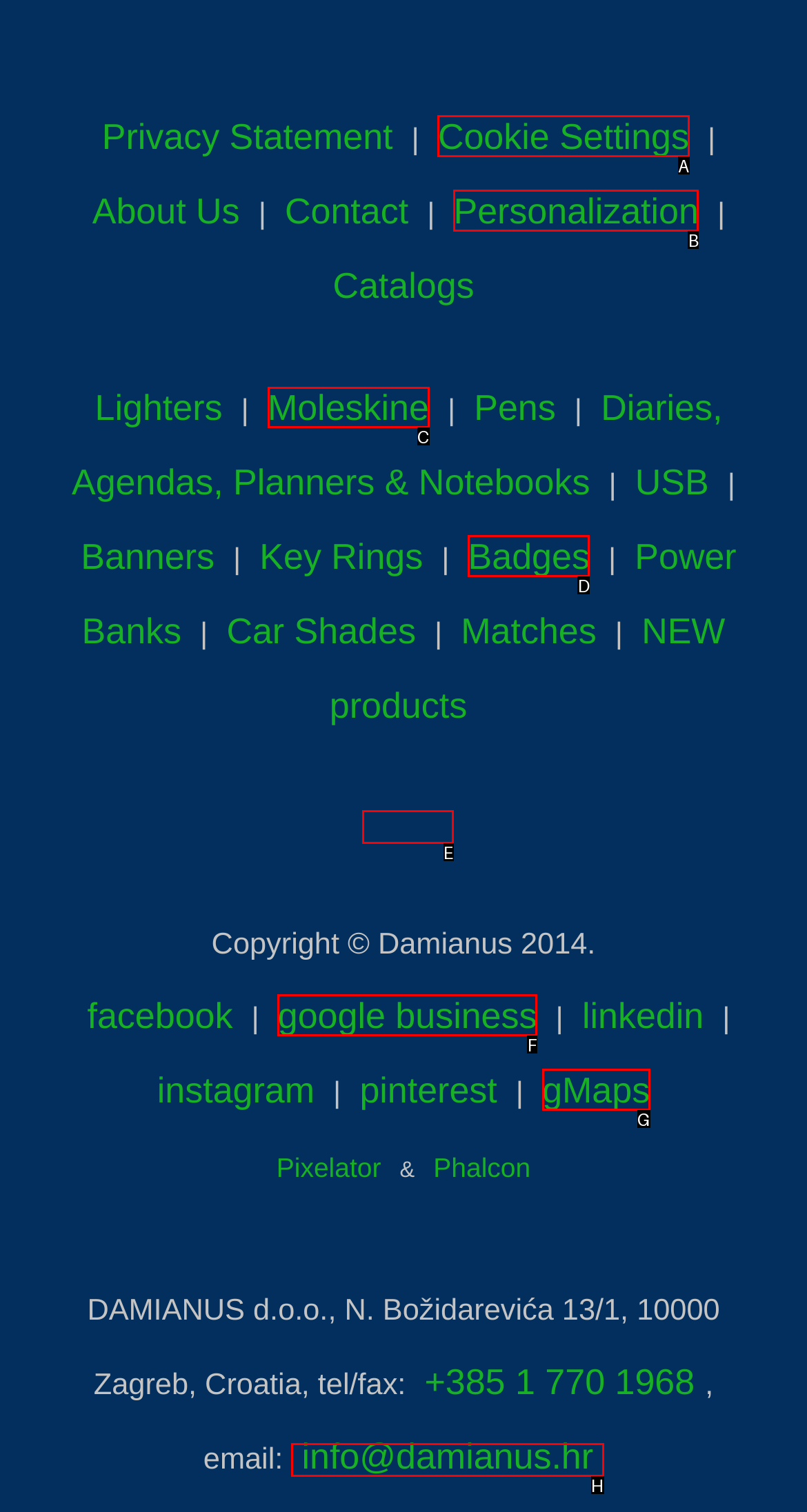Identify the correct UI element to click for the following task: Check out Moleskine products Choose the option's letter based on the given choices.

C